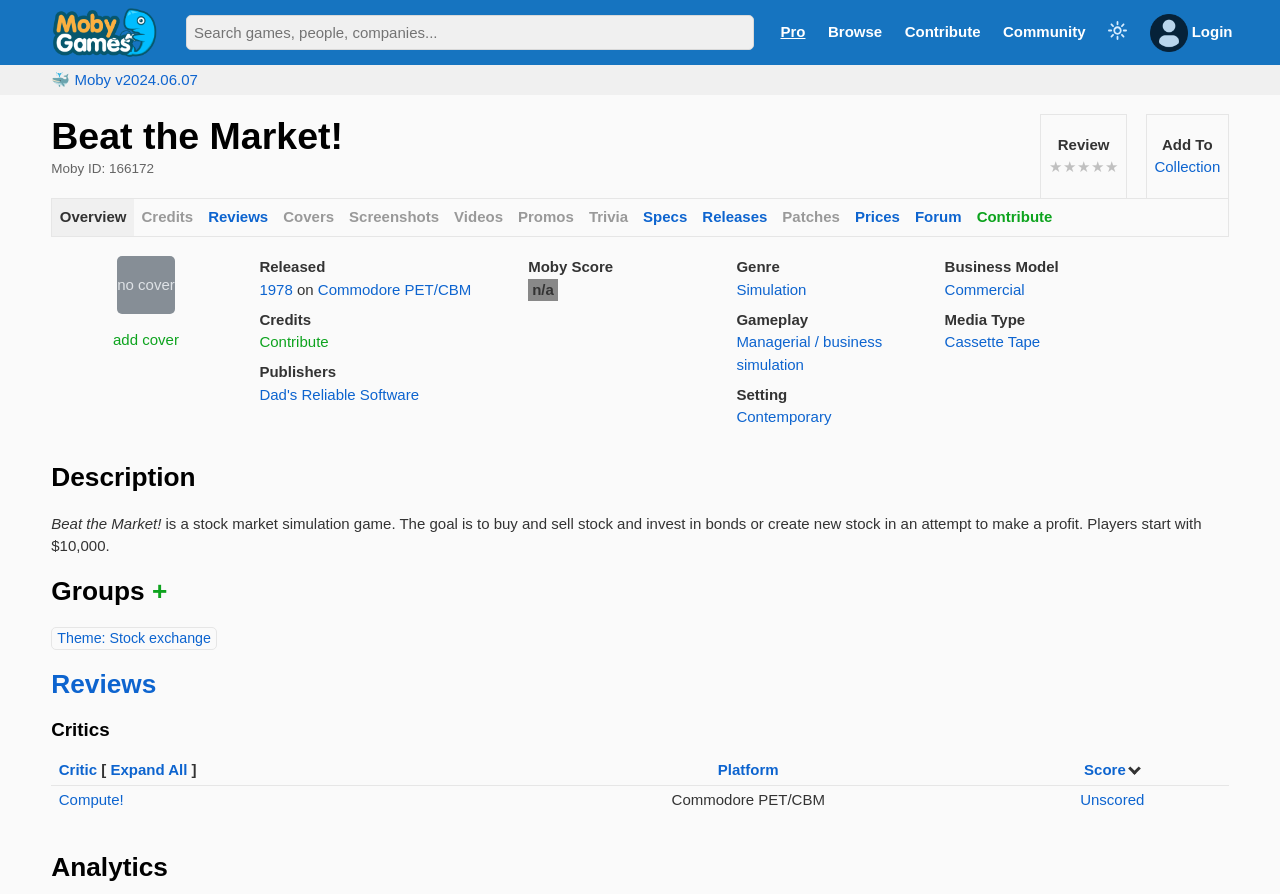Determine the bounding box coordinates for the clickable element to execute this instruction: "Login to the website". Provide the coordinates as four float numbers between 0 and 1, i.e., [left, top, right, bottom].

[0.928, 0.025, 0.963, 0.044]